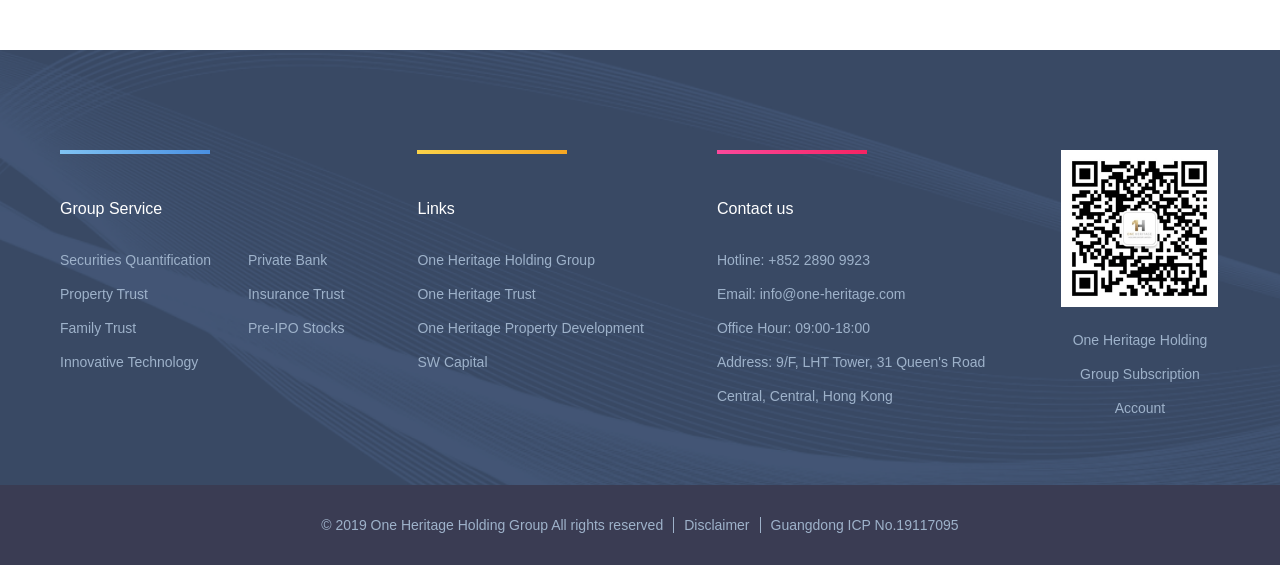Please mark the bounding box coordinates of the area that should be clicked to carry out the instruction: "Click on 'makeup products'".

None